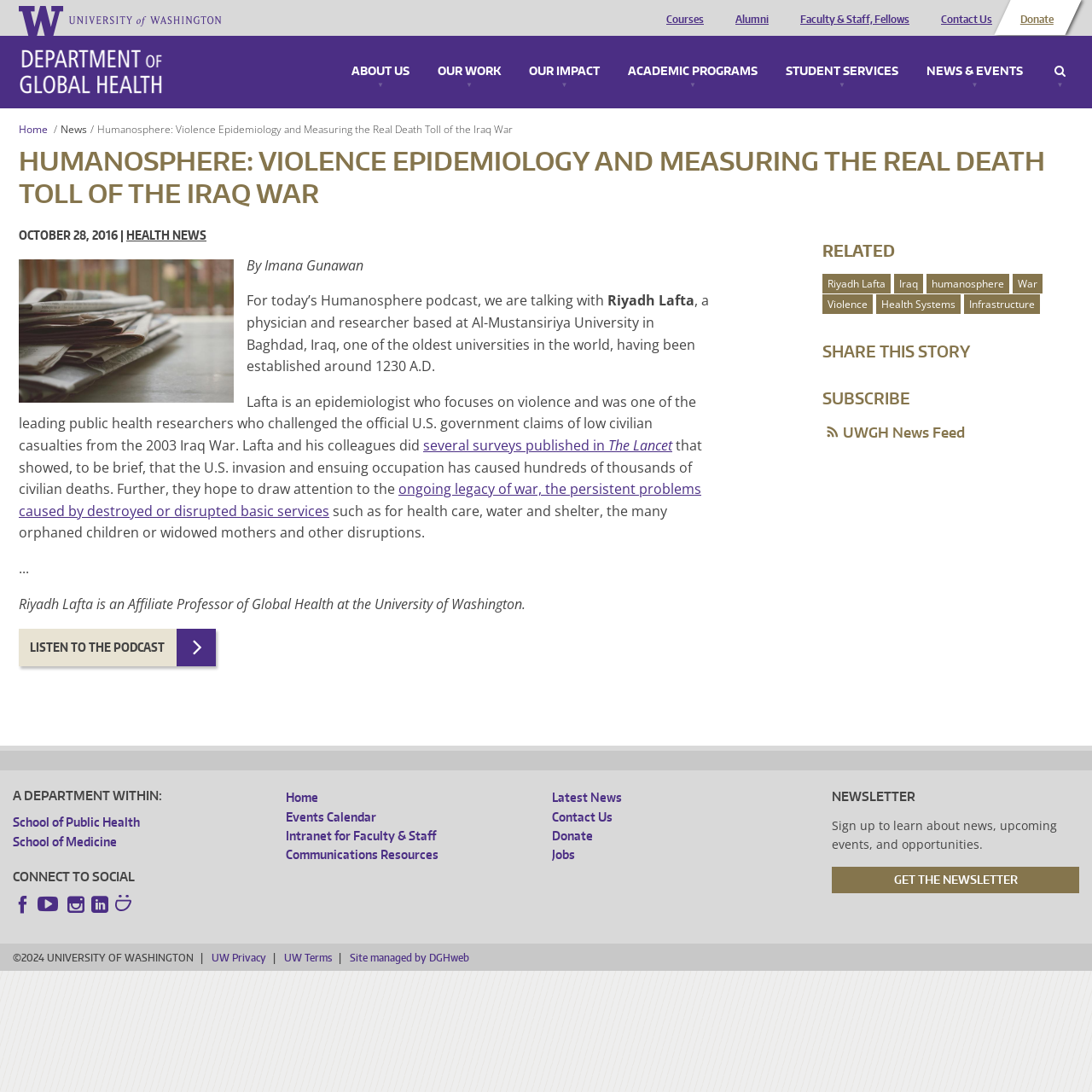Find the bounding box coordinates of the element I should click to carry out the following instruction: "Listen to the podcast".

[0.017, 0.576, 0.198, 0.61]